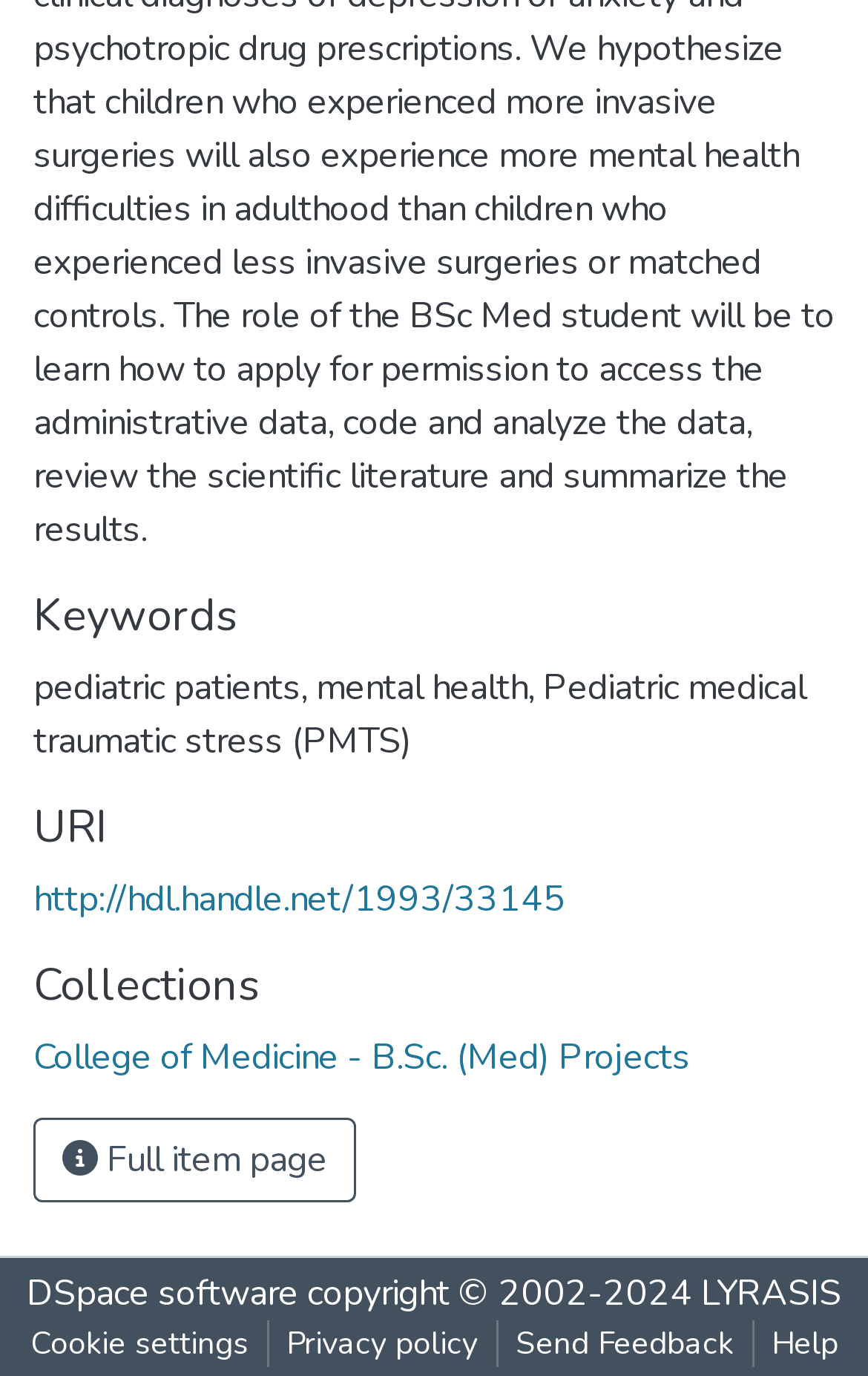Determine the bounding box coordinates of the element that should be clicked to execute the following command: "Click the logo".

None